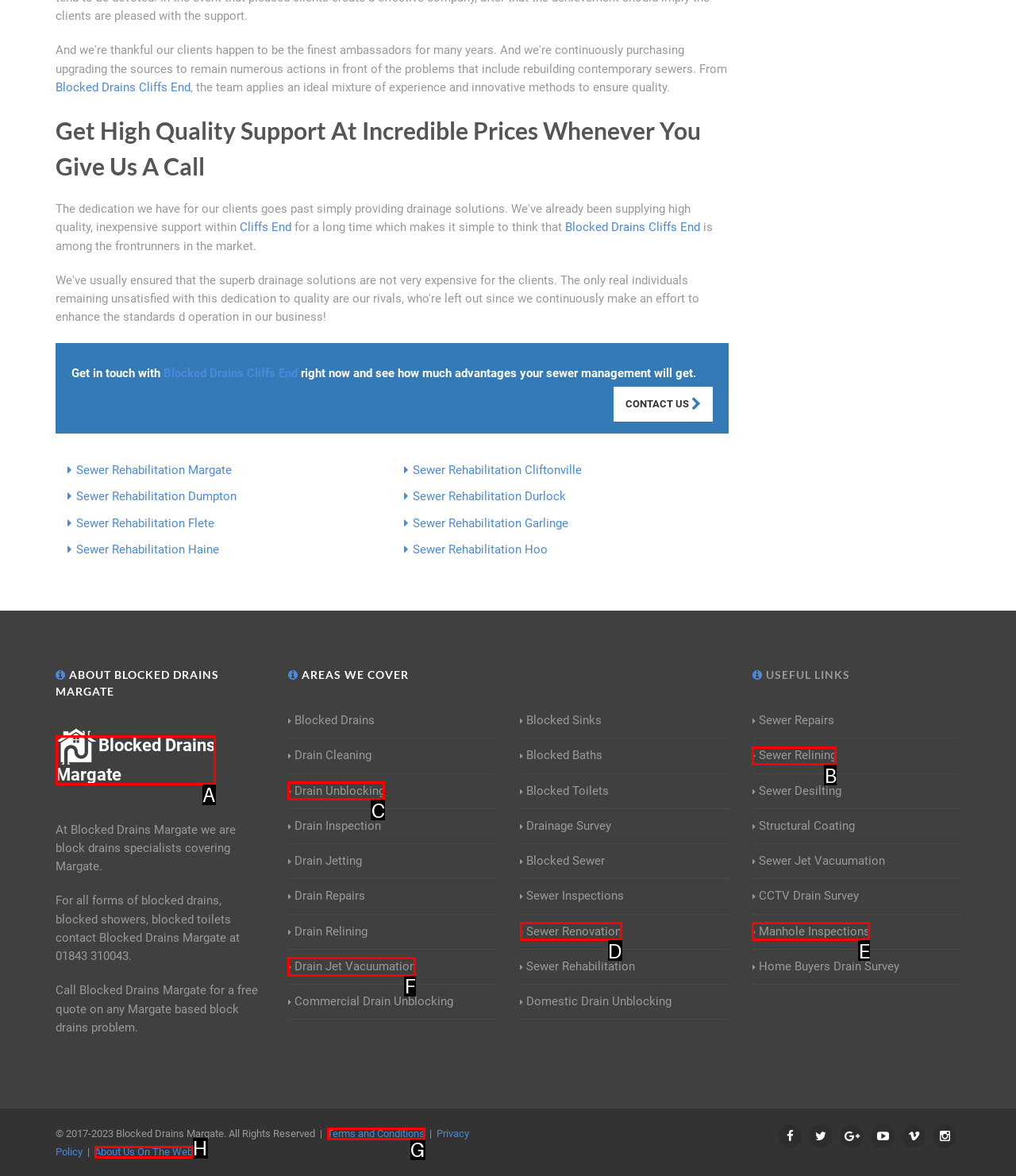Select the correct option based on the description: About Us On The Web
Answer directly with the option’s letter.

H